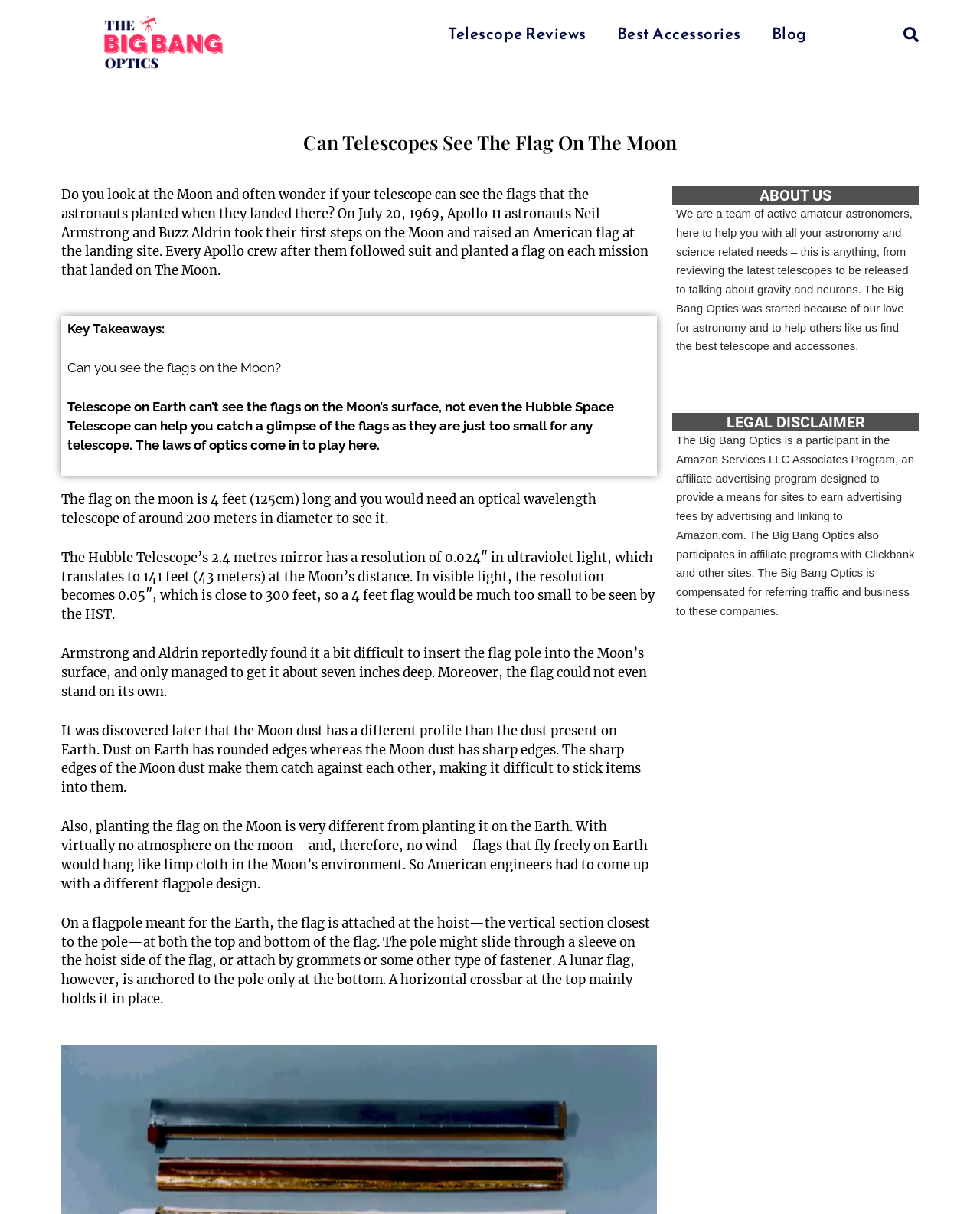Extract the bounding box coordinates for the UI element described as: "Telescope Reviews".

[0.442, 0.0, 0.614, 0.056]